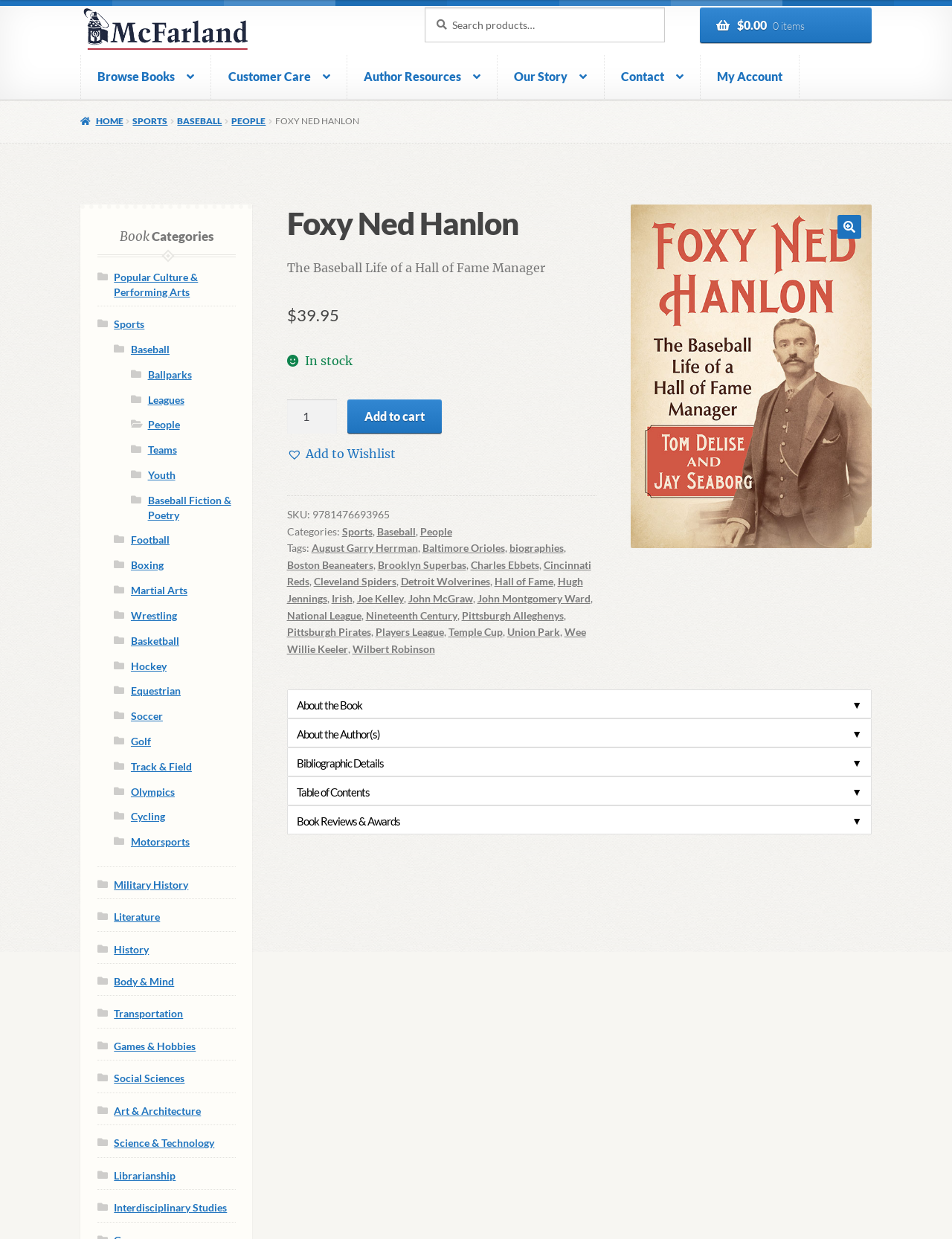Please reply to the following question with a single word or a short phrase:
What is the status of Foxy Ned Hanlon book?

In stock